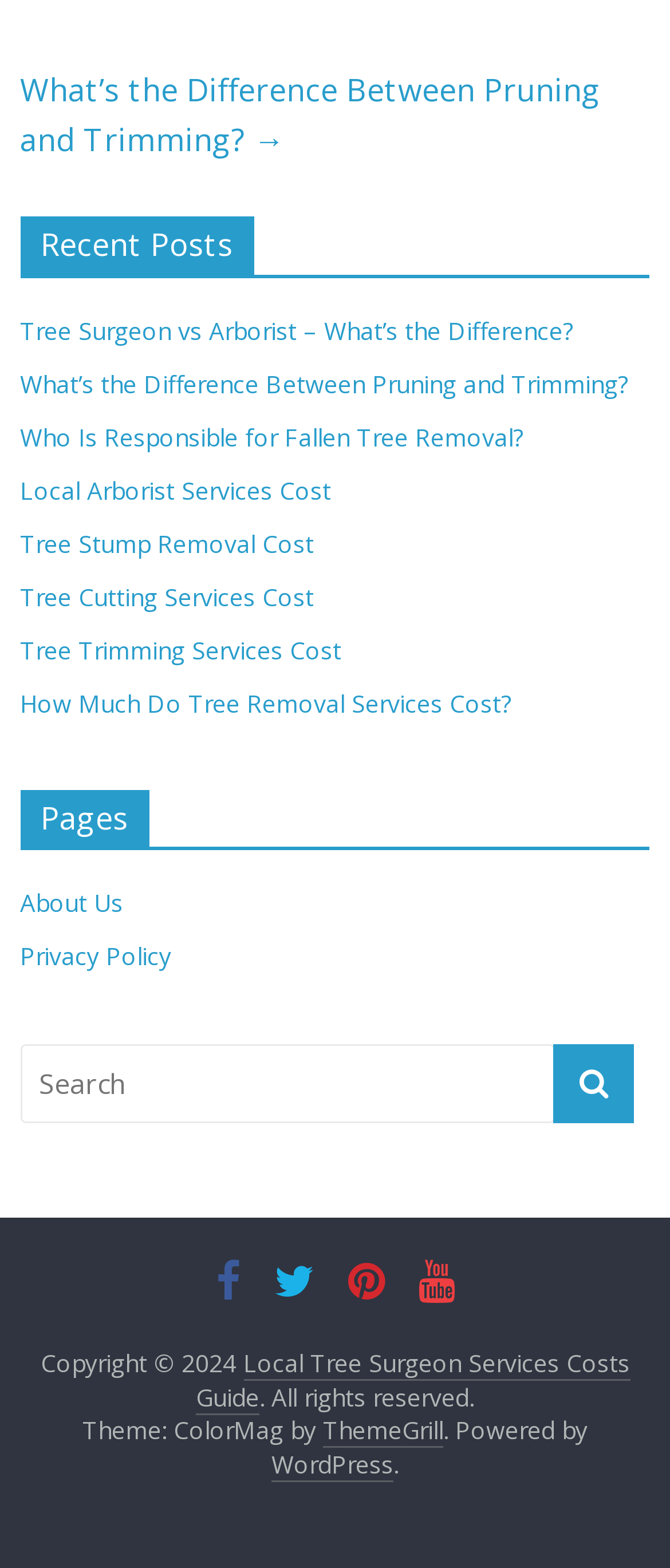Identify the bounding box coordinates of the area that should be clicked in order to complete the given instruction: "Search for a topic". The bounding box coordinates should be four float numbers between 0 and 1, i.e., [left, top, right, bottom].

[0.03, 0.666, 0.829, 0.717]